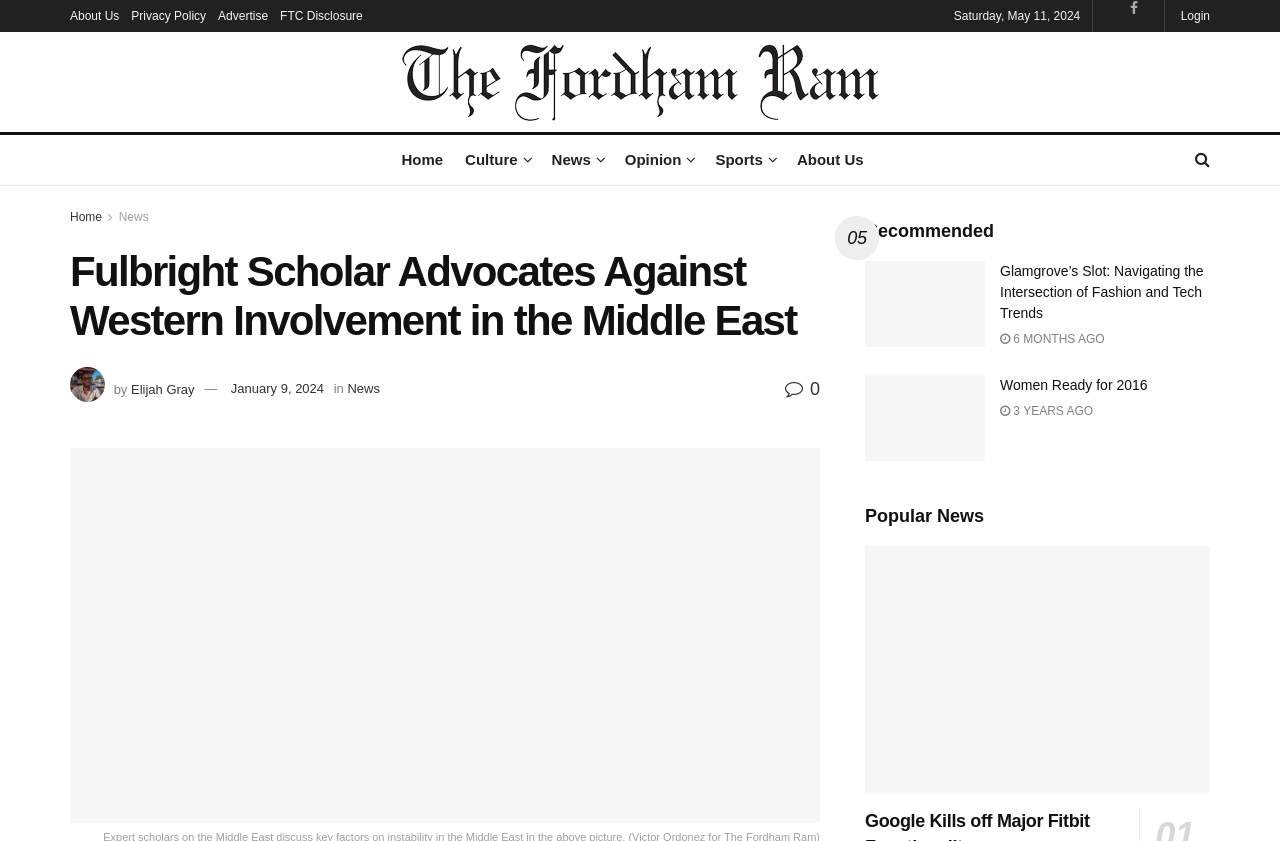Using the description: "6 months ago", identify the bounding box of the corresponding UI element in the screenshot.

[0.781, 0.395, 0.863, 0.411]